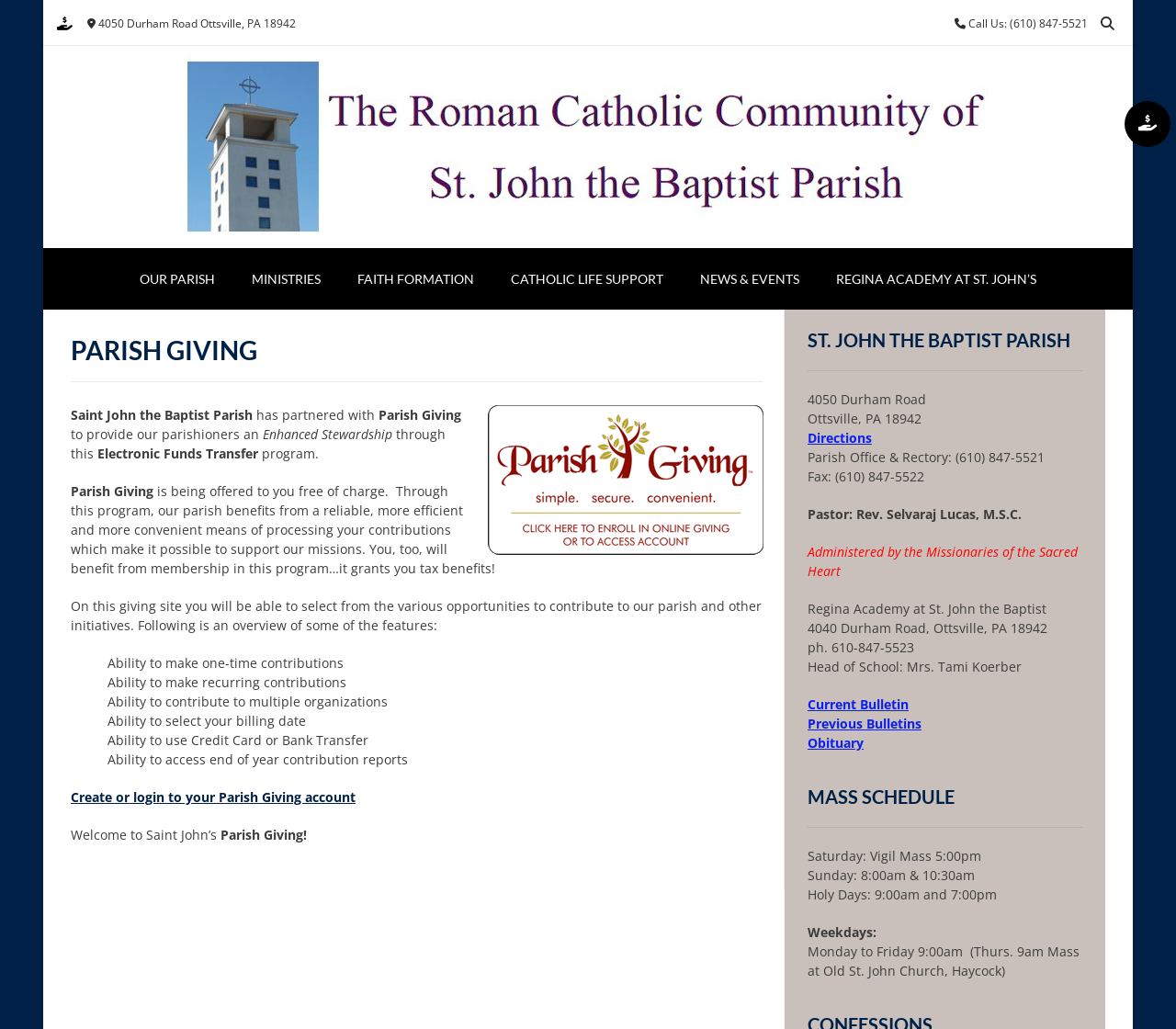Please locate the bounding box coordinates of the element's region that needs to be clicked to follow the instruction: "Search for a keyword". The bounding box coordinates should be provided as four float numbers between 0 and 1, i.e., [left, top, right, bottom].

None